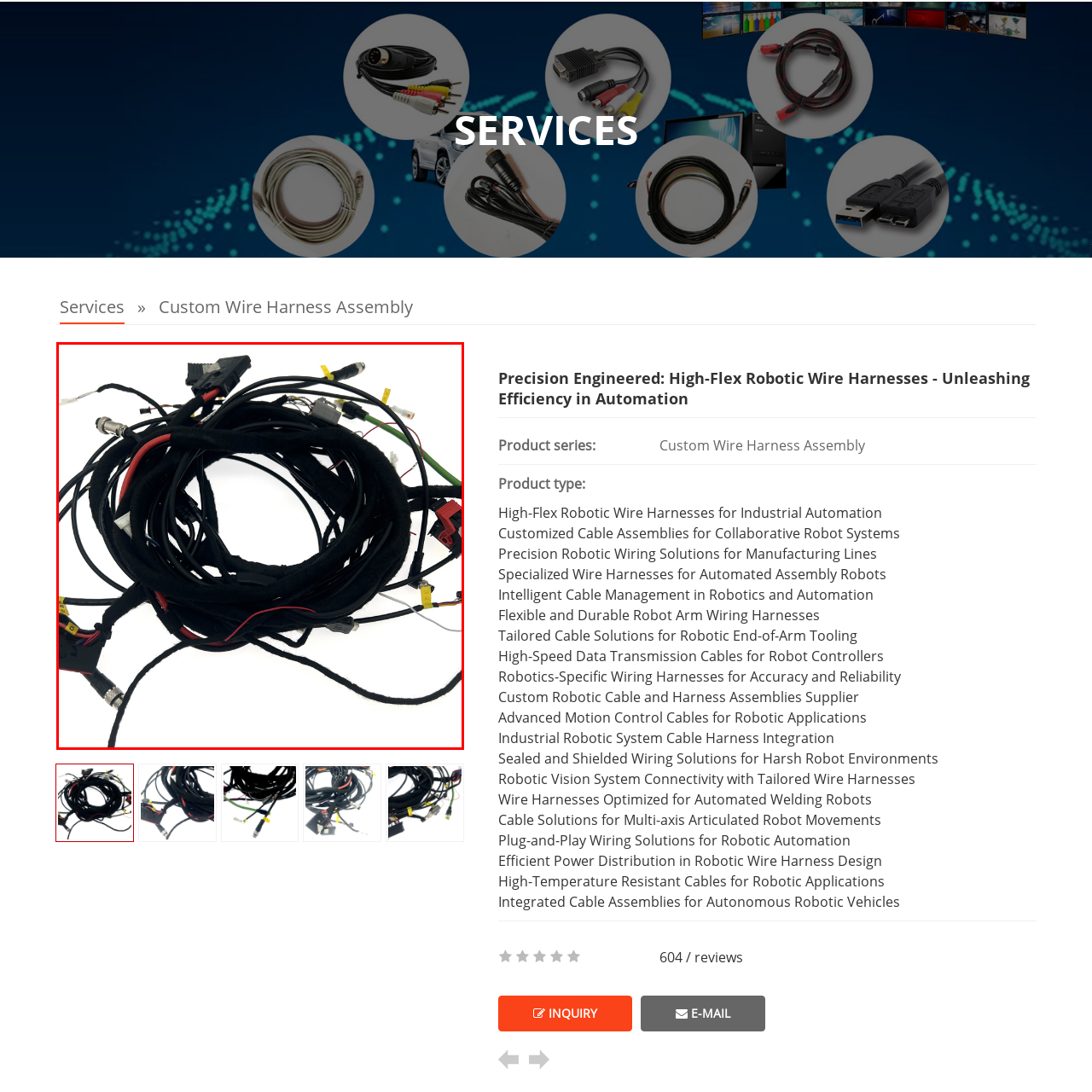Please examine the highlighted section of the image enclosed in the red rectangle and provide a comprehensive answer to the following question based on your observation: What is the color of the protective sheath?

According to the caption, the cables are wrapped in a protective black sheath, which enhances durability and makes it ideal for environments that require resilience against wear and tear.